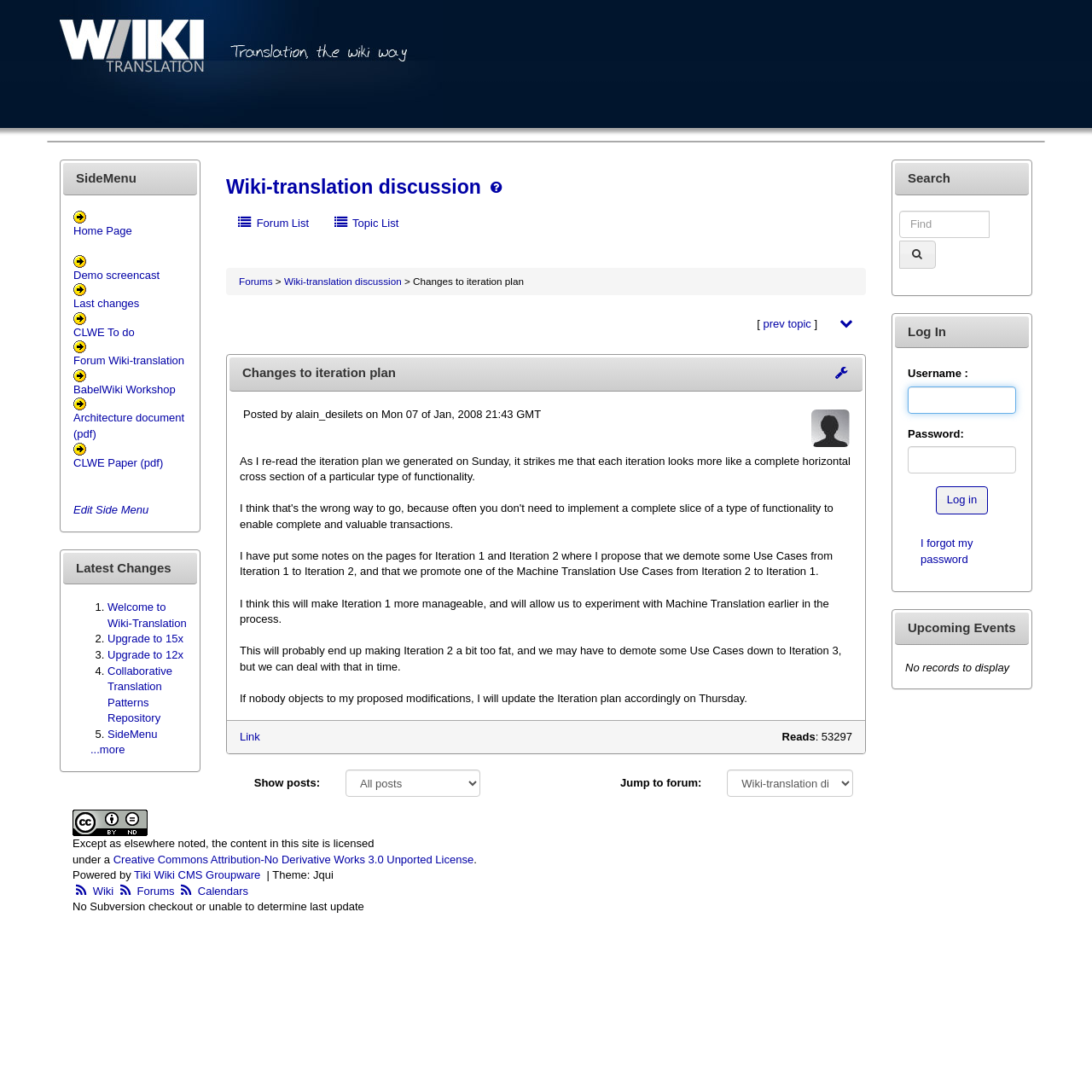Can you pinpoint the bounding box coordinates for the clickable element required for this instruction: "View the latest changes"? The coordinates should be four float numbers between 0 and 1, i.e., [left, top, right, bottom].

[0.07, 0.514, 0.169, 0.527]